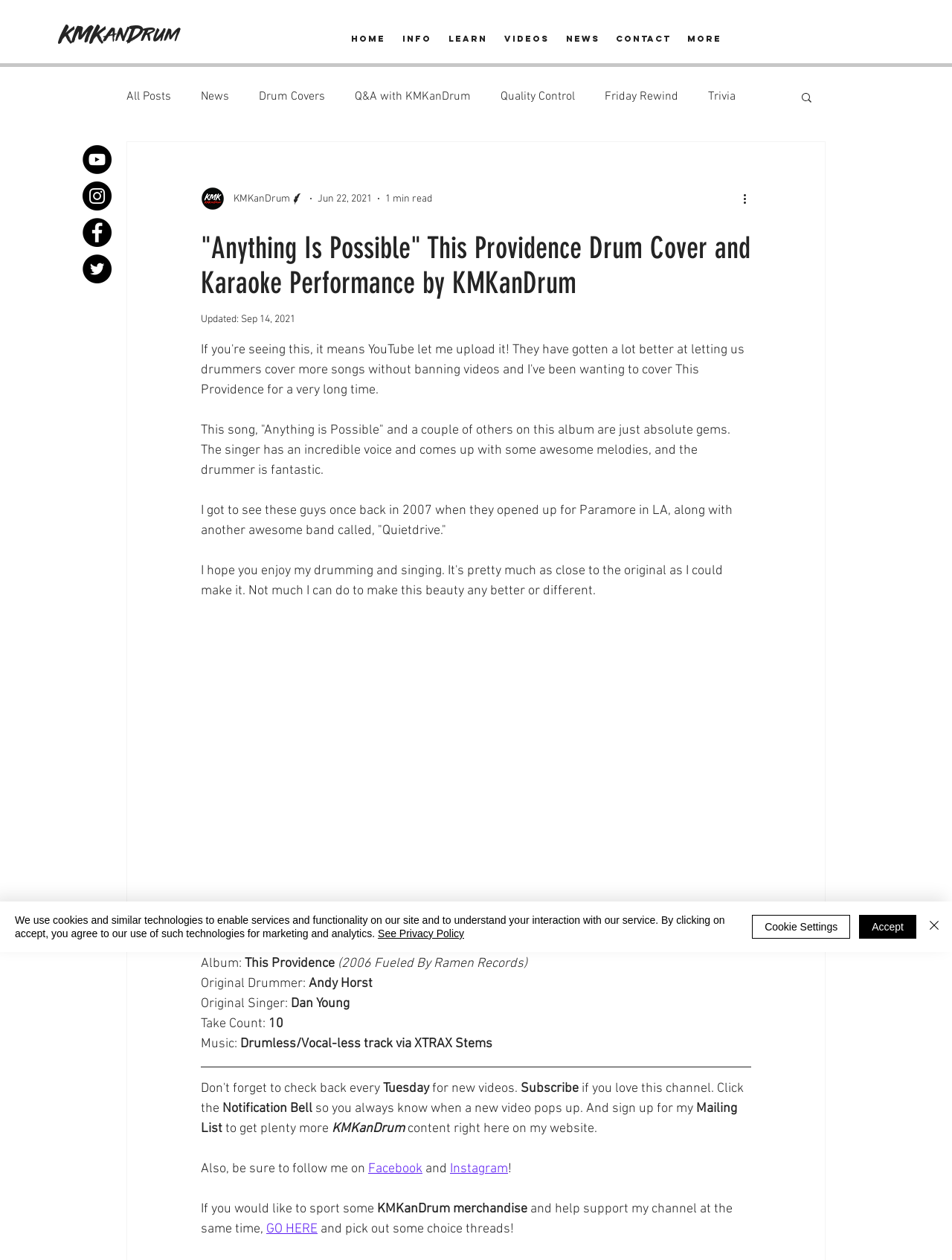Locate the bounding box coordinates of the element I should click to achieve the following instruction: "Go to the Home page".

[0.359, 0.021, 0.412, 0.041]